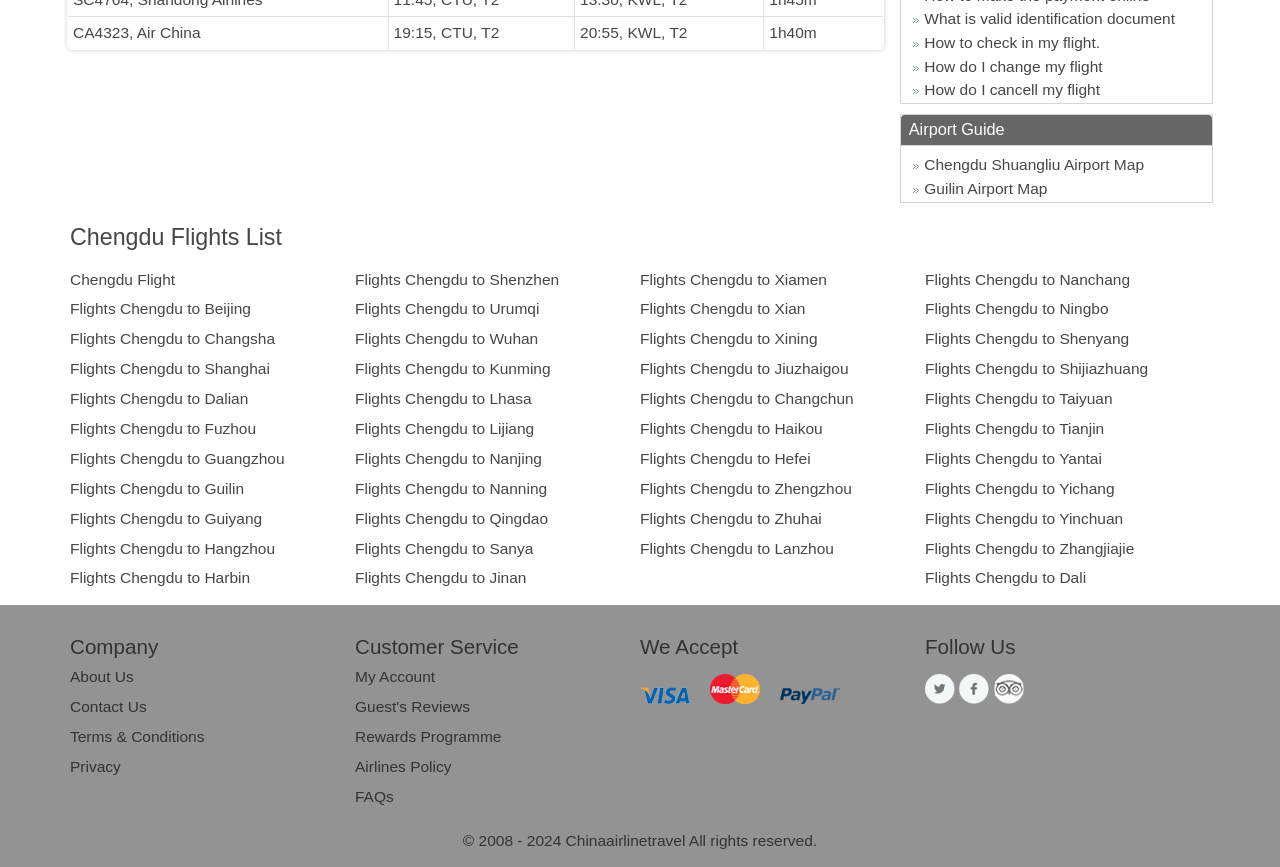Identify the bounding box coordinates necessary to click and complete the given instruction: "Check flight information from Chengdu to Beijing".

[0.055, 0.346, 0.196, 0.366]